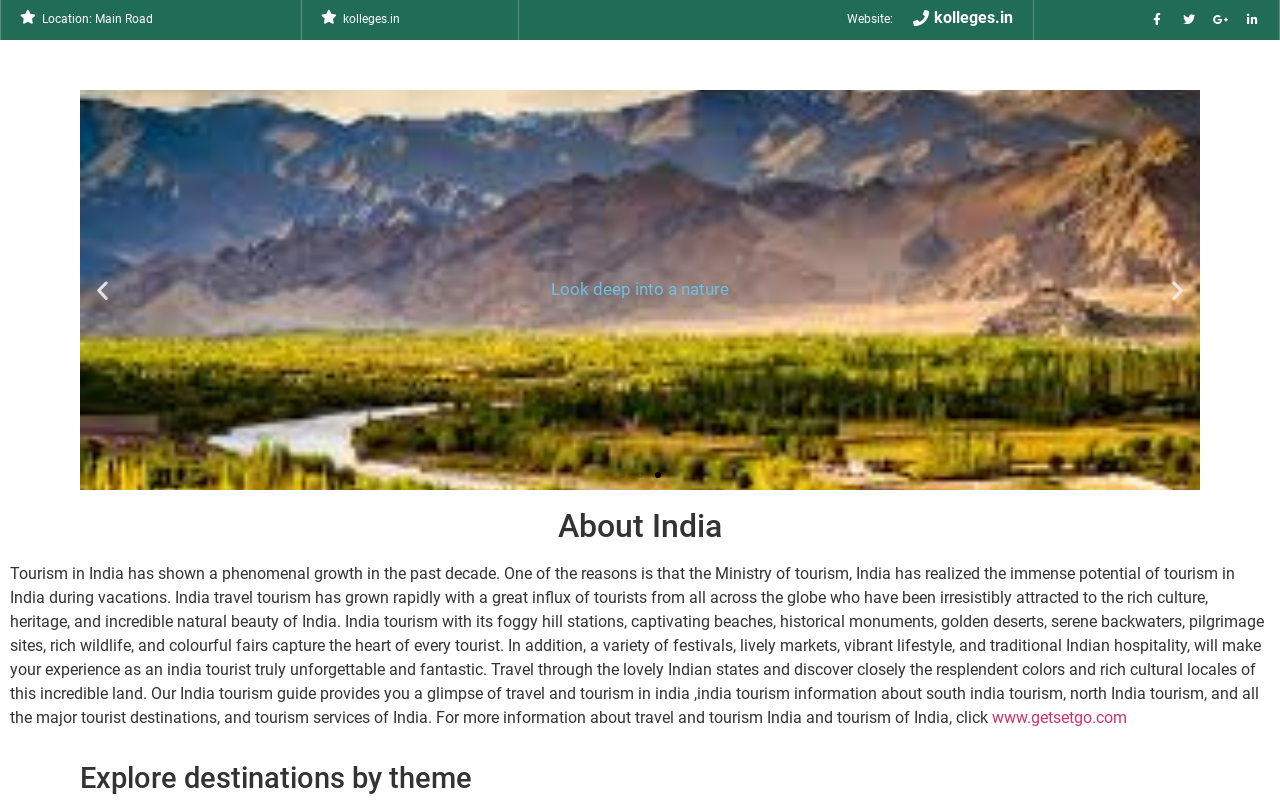Describe the entire webpage, focusing on both content and design.

The webpage is the home page of "Get Set Go", a travel-related website. At the top, there are three pieces of text: "Location: Main Road", "kolleges.in", and "Website:". These are positioned horizontally, with "Location: Main Road" on the left, "kolleges.in" in the middle, and "Website:" on the right.

Below these texts, there are three buttons labeled "Go to slide 1", "Go to slide 2", and "Go to slide 3", positioned horizontally and centered on the page. These buttons are likely part of a slideshow or carousel.

On the left side of the page, there are two buttons, "Previous slide" and "Next slide", which are likely used to navigate the slideshow.

The main content of the page is divided into two sections. The first section has a heading "About India" and a long paragraph of text that describes the growth of tourism in India, its cultural and natural attractions, and the services provided by the website. This section takes up most of the page's content area.

Below the "About India" section, there is a heading "Explore destinations by theme" and a link to "www.getsetgo.com". This link is positioned at the bottom right corner of the page.

Overall, the webpage appears to be a travel website that provides information about India and its tourist destinations, with a focus on exploring different themes.